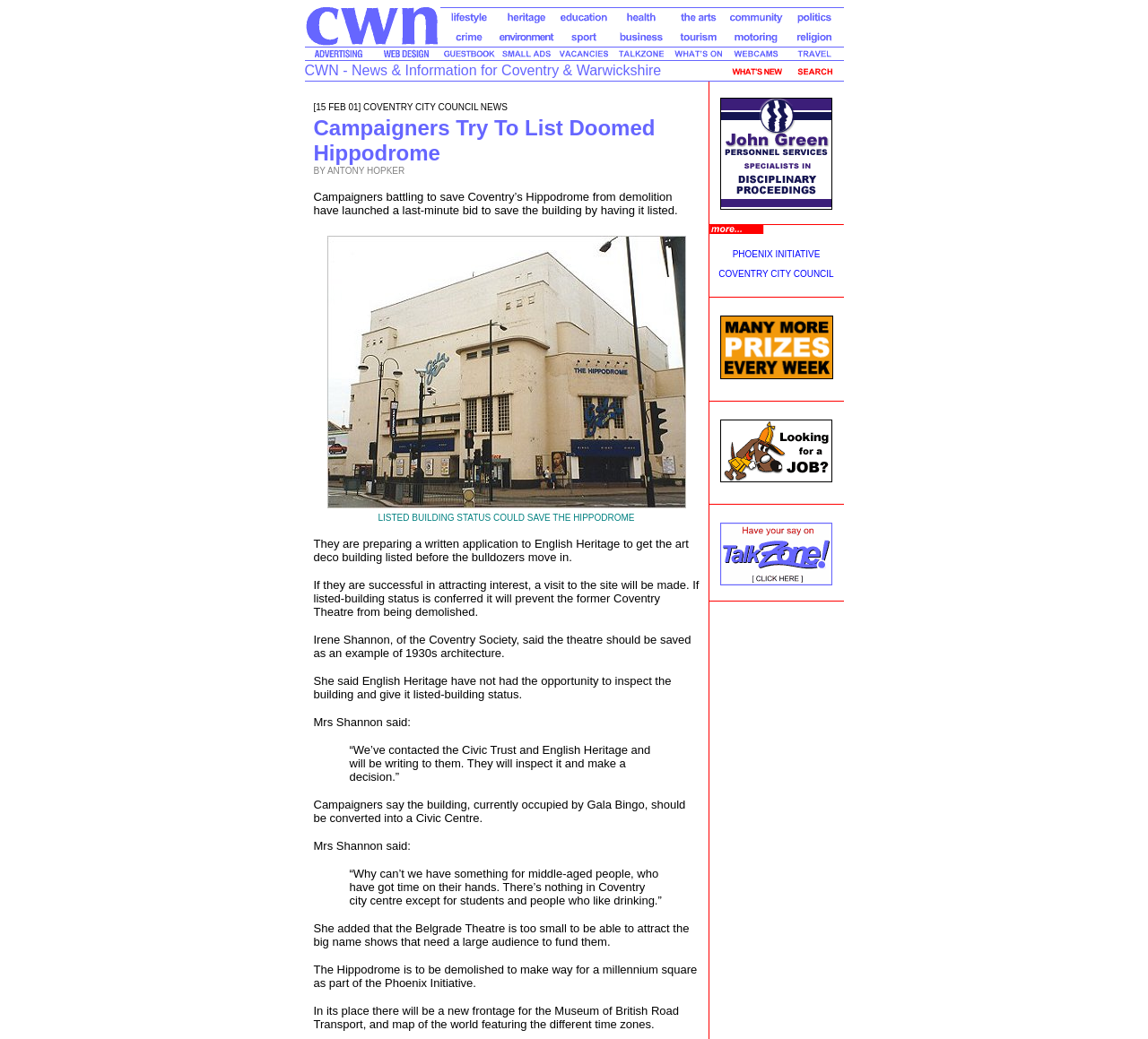What is the last item in the list of news categories?
Craft a detailed and extensive response to the question.

By scrolling down the list of news categories, I can see that the last item is 'Religious News & Information'.